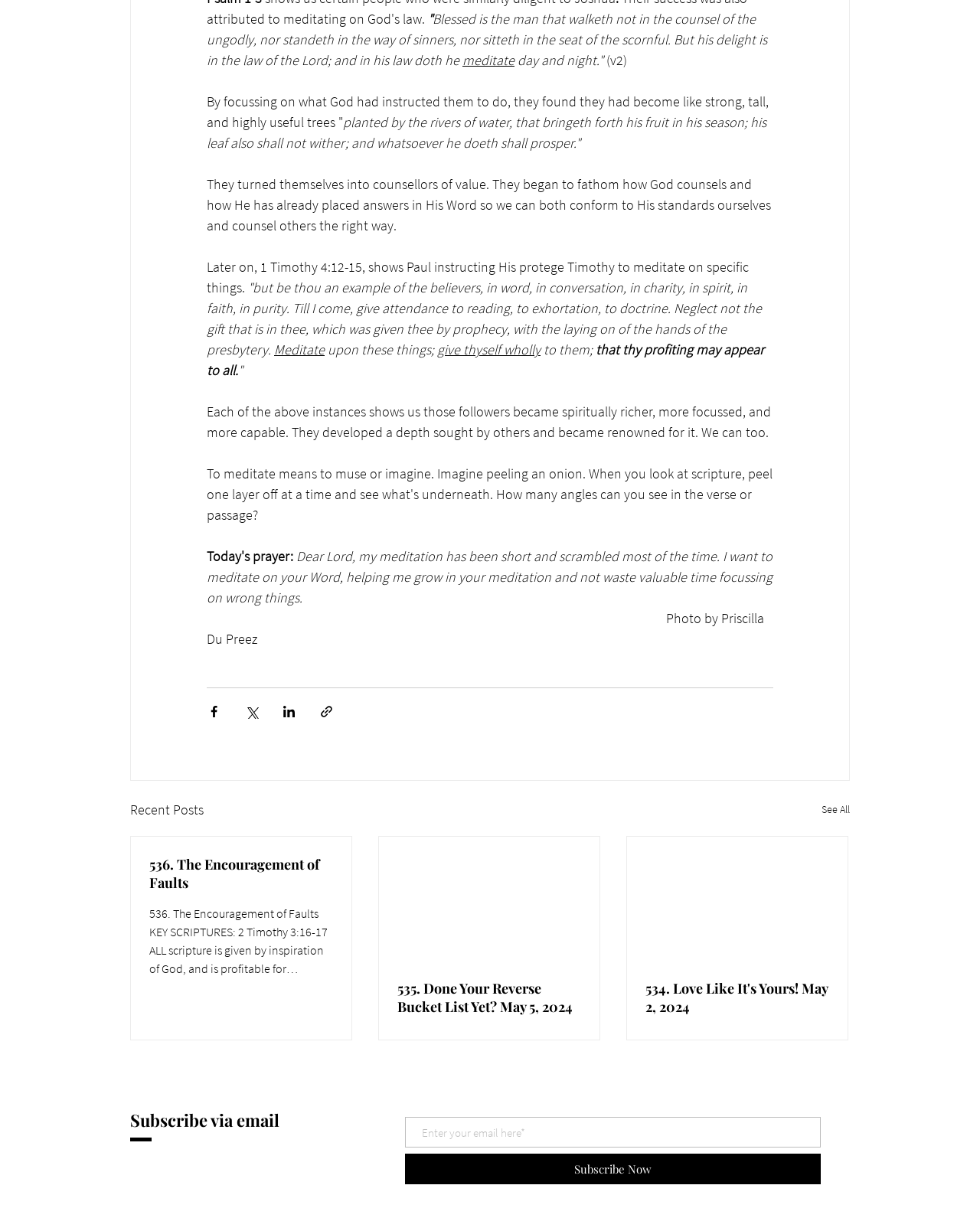Look at the image and give a detailed response to the following question: How many recent posts are listed?

There are three recent posts listed under the 'Recent Posts' section, which are '536. The Encouragement of Faults', '535. Done Your Reverse Bucket List Yet?', and '534. Love Like It's Yours!'. Each post has a link to its content and a publication date.